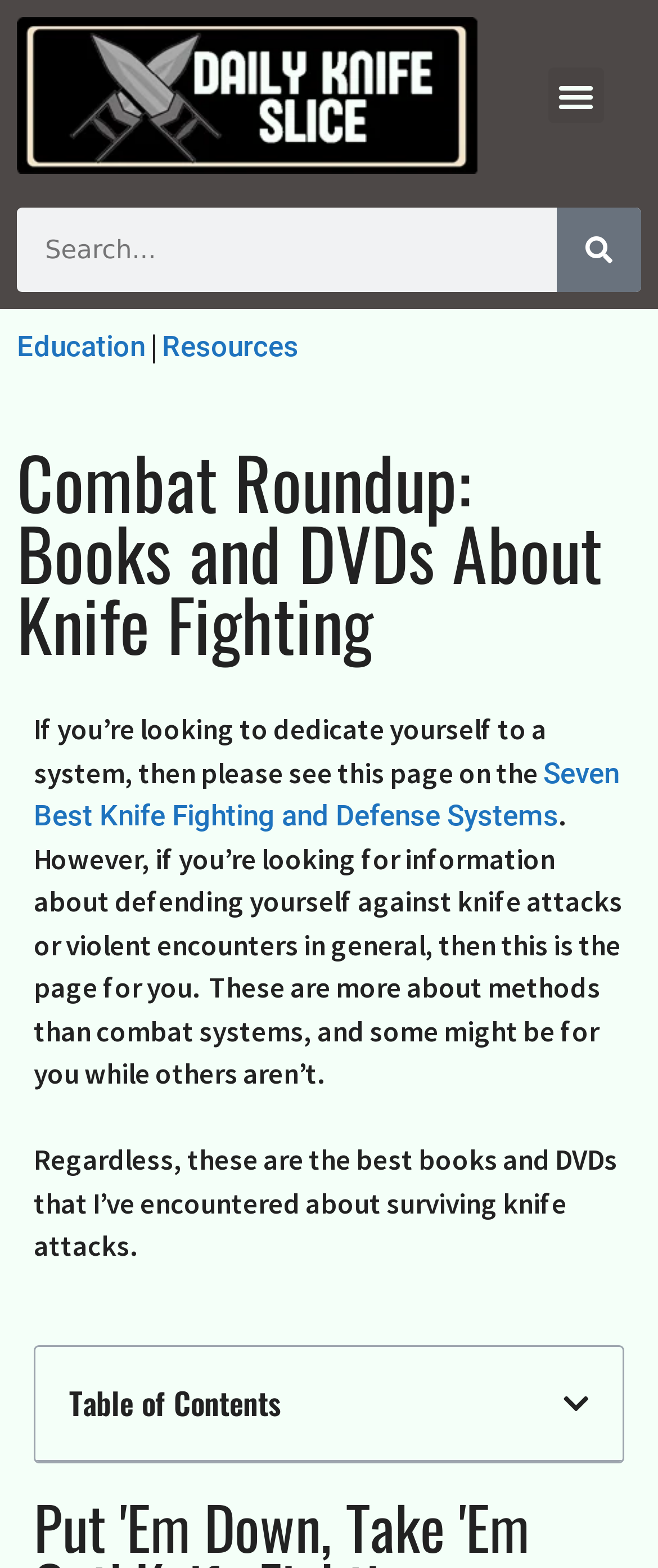How many navigation links are available?
Using the image, respond with a single word or phrase.

2